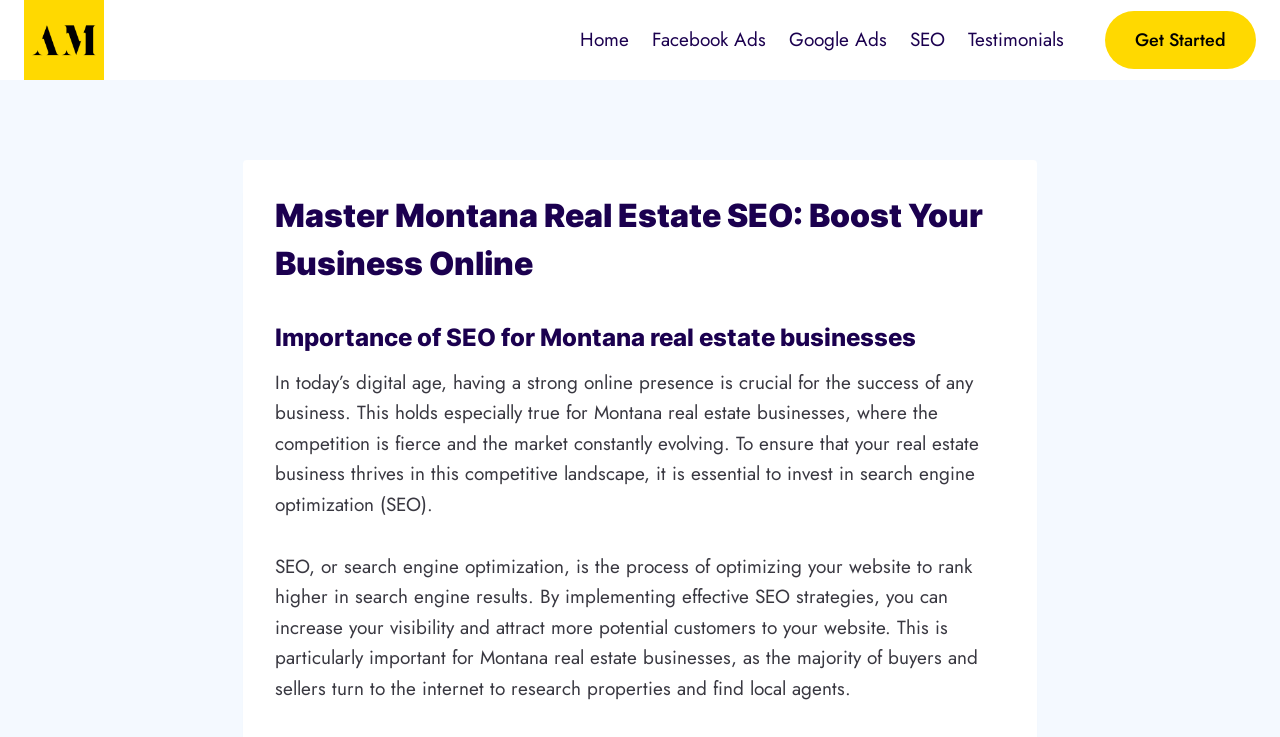What is the current digital age characterized by? Refer to the image and provide a one-word or short phrase answer.

Fierce competition